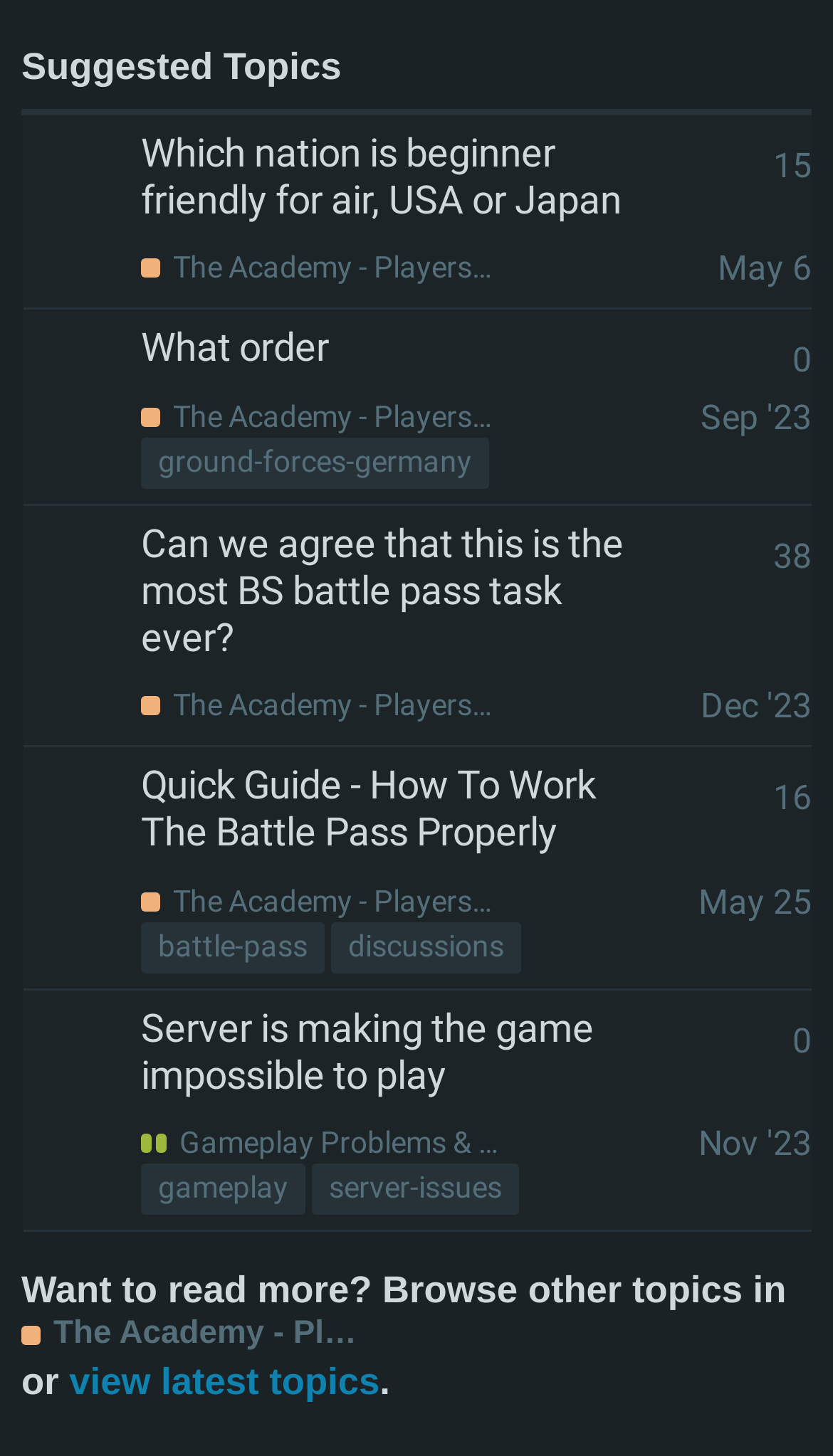Please specify the bounding box coordinates of the clickable region to carry out the following instruction: "Click on the topic 'Which nation is beginner friendly for air, USA or Japan'". The coordinates should be four float numbers between 0 and 1, in the format [left, top, right, bottom].

[0.027, 0.076, 0.974, 0.212]